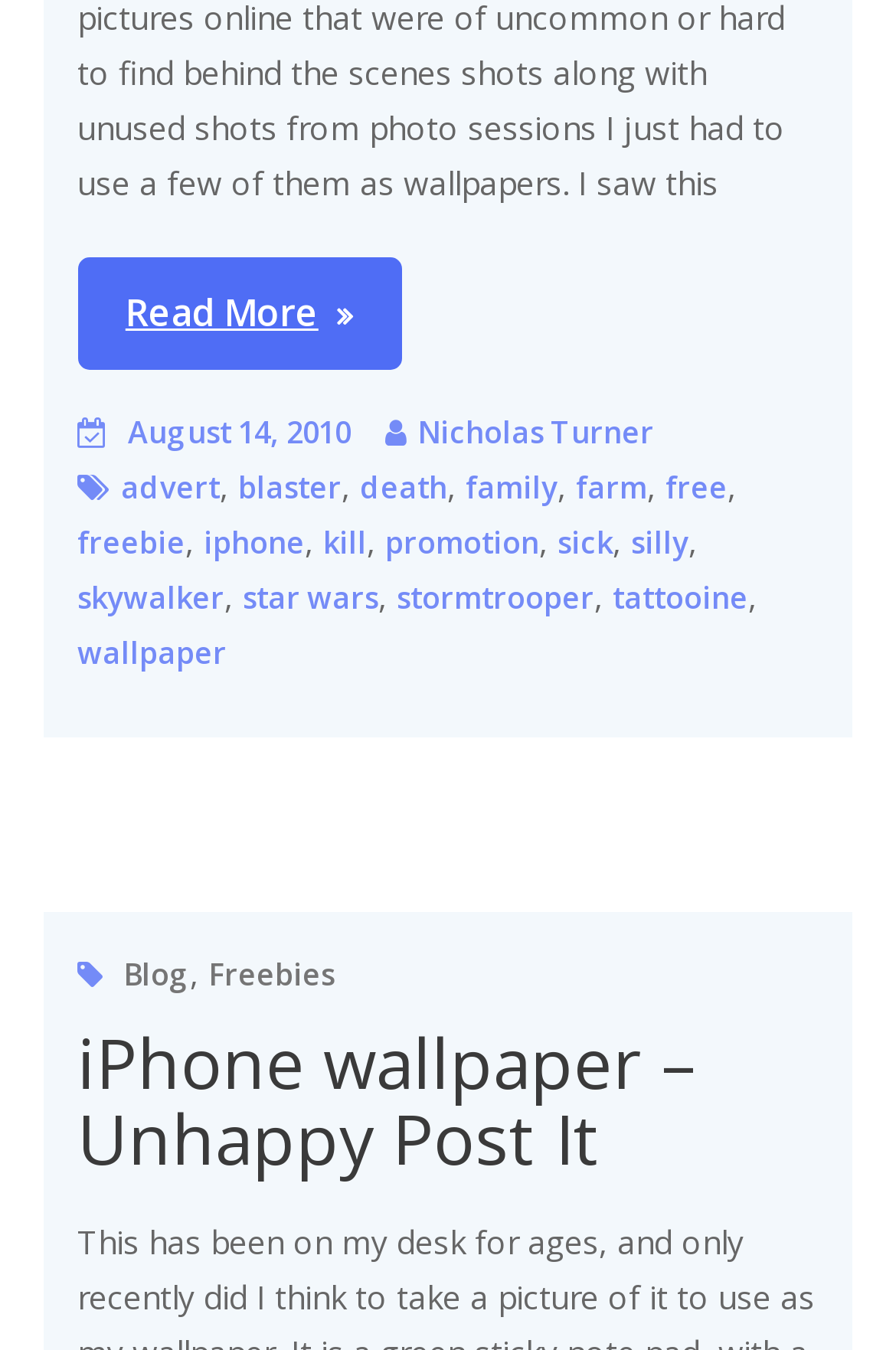Specify the bounding box coordinates of the area that needs to be clicked to achieve the following instruction: "Search for something".

None